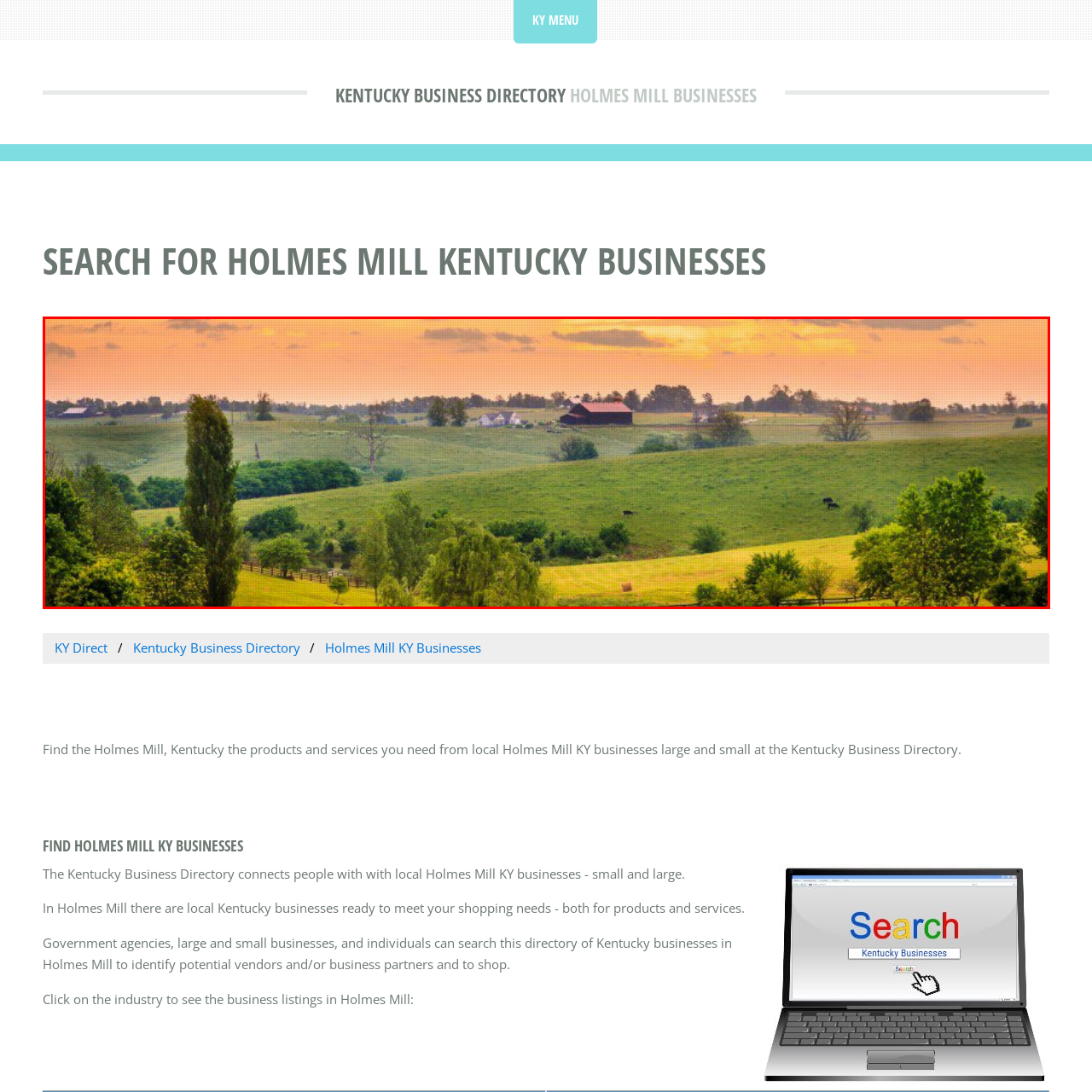Refer to the image contained within the red box, What time of day is depicted in the image?
 Provide your response as a single word or phrase.

Sunset